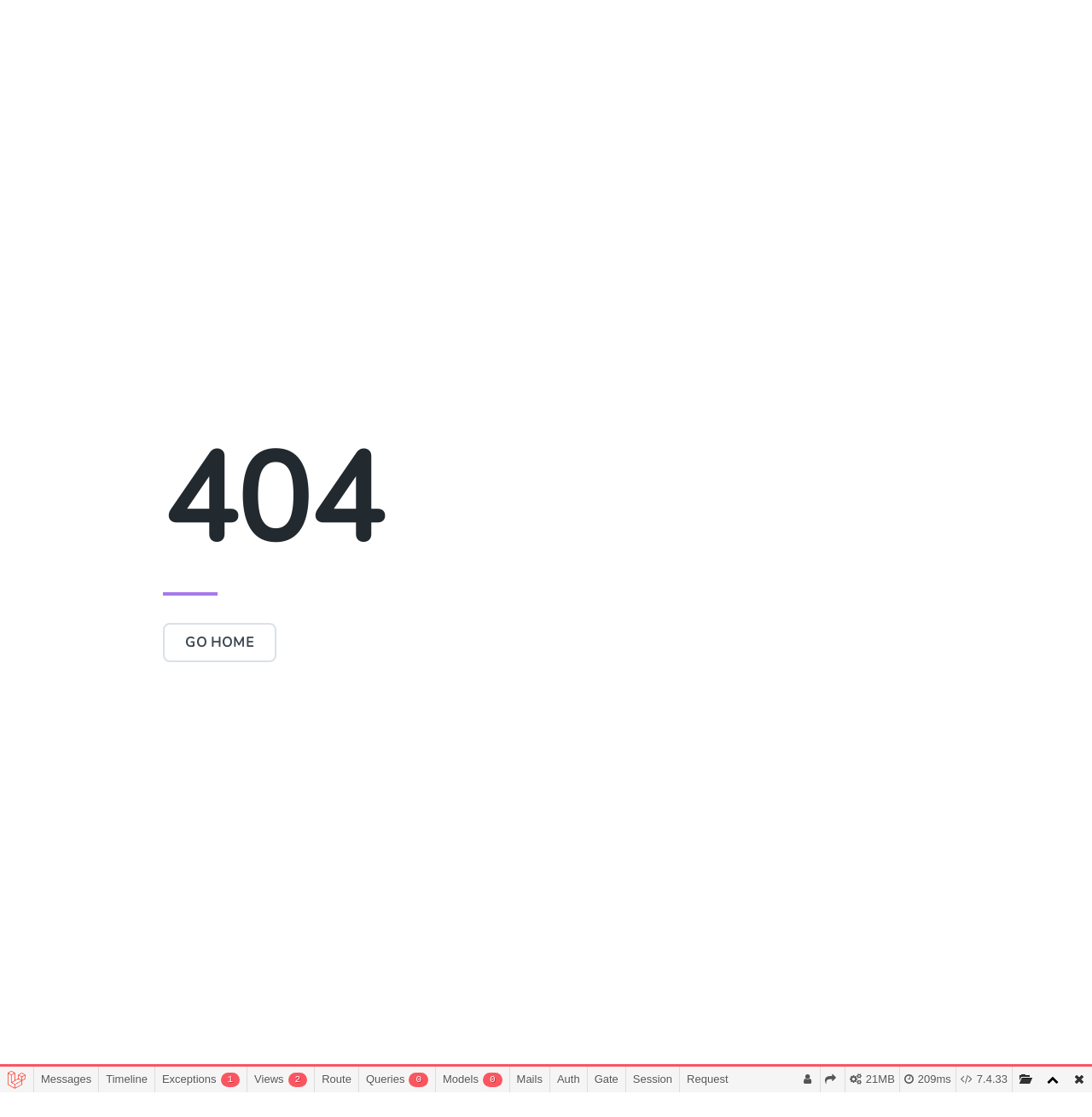Craft a detailed narrative of the webpage's structure and content.

This webpage displays a "404" error message, indicating that the requested page was not found. The error message is prominently displayed near the top of the page. Below the error message, there is a "GO HOME" button, which is centered and takes up a moderate amount of space.

At the bottom of the page, there is a navigation menu with 14 links, aligned horizontally and taking up the full width of the page. The links are labeled "Messages", "Timeline", "Exceptions1", "Views2", "Route", "Queries0", "Models0", "Mails", "Auth", "Gate", "Session", "Request", and two empty links.

To the left of the navigation menu, there are three lines of text, displaying information about the page load: "7.4.33", "209ms", and "21MB". These lines of text are aligned vertically and are positioned near the bottom left corner of the page.